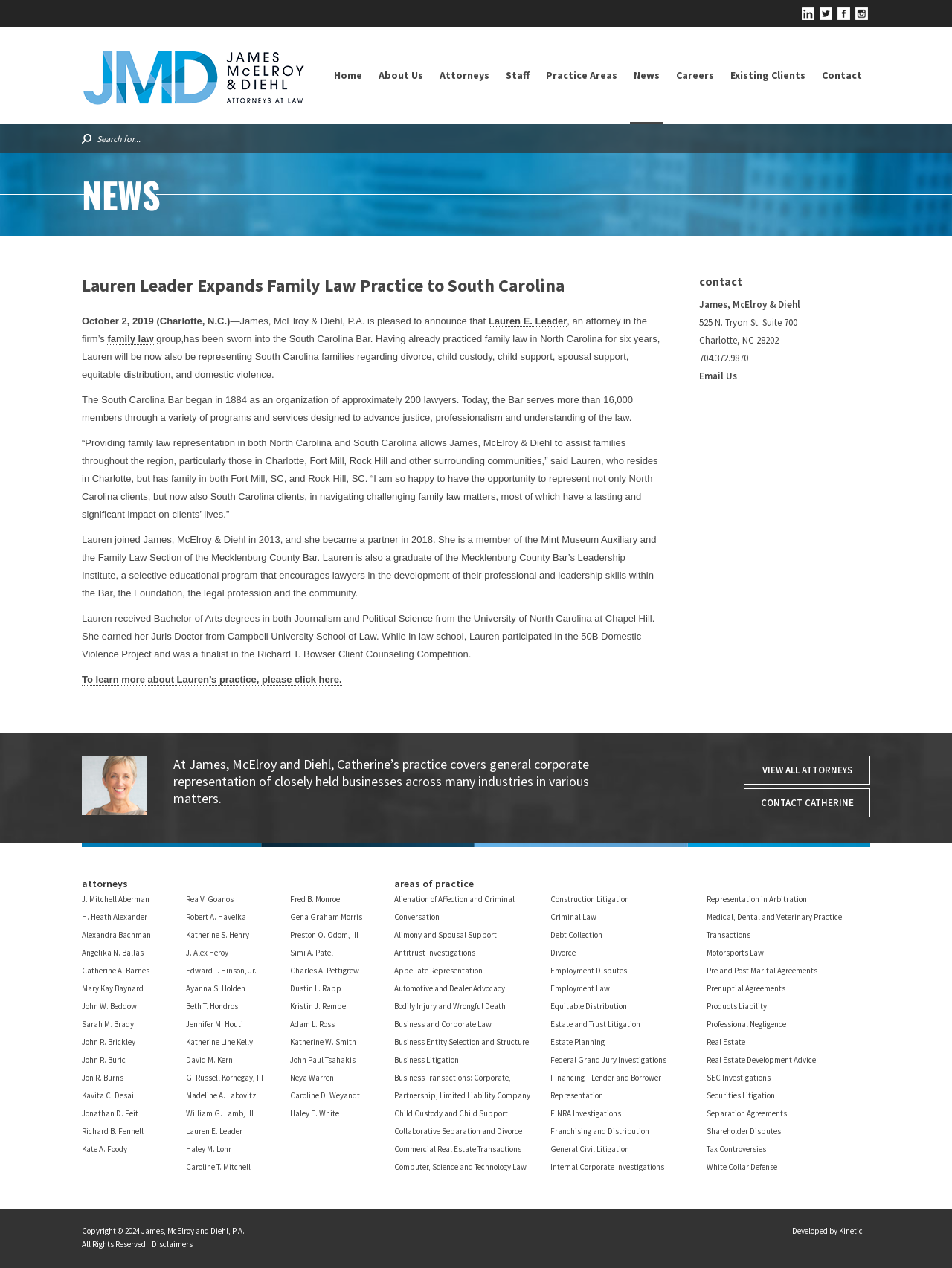Answer with a single word or phrase: 
How many attorneys are listed on the webpage?

34